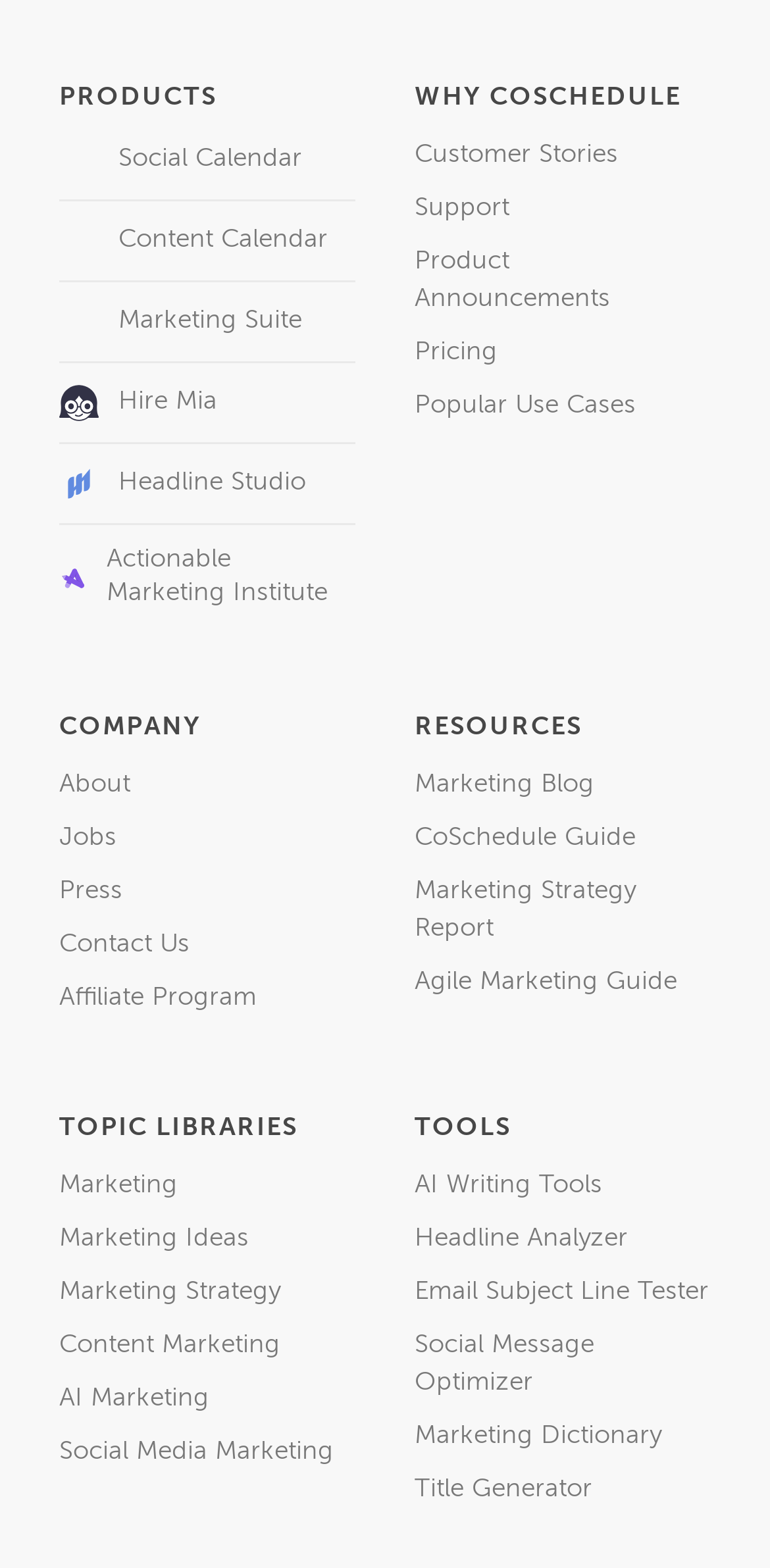From the image, can you give a detailed response to the question below:
How many tools are listed?

There are 5 tools listed, which are 'AI Writing Tools', 'Headline Analyzer', 'Email Subject Line Tester', 'Social Message Optimizer', and 'Marketing Dictionary'.